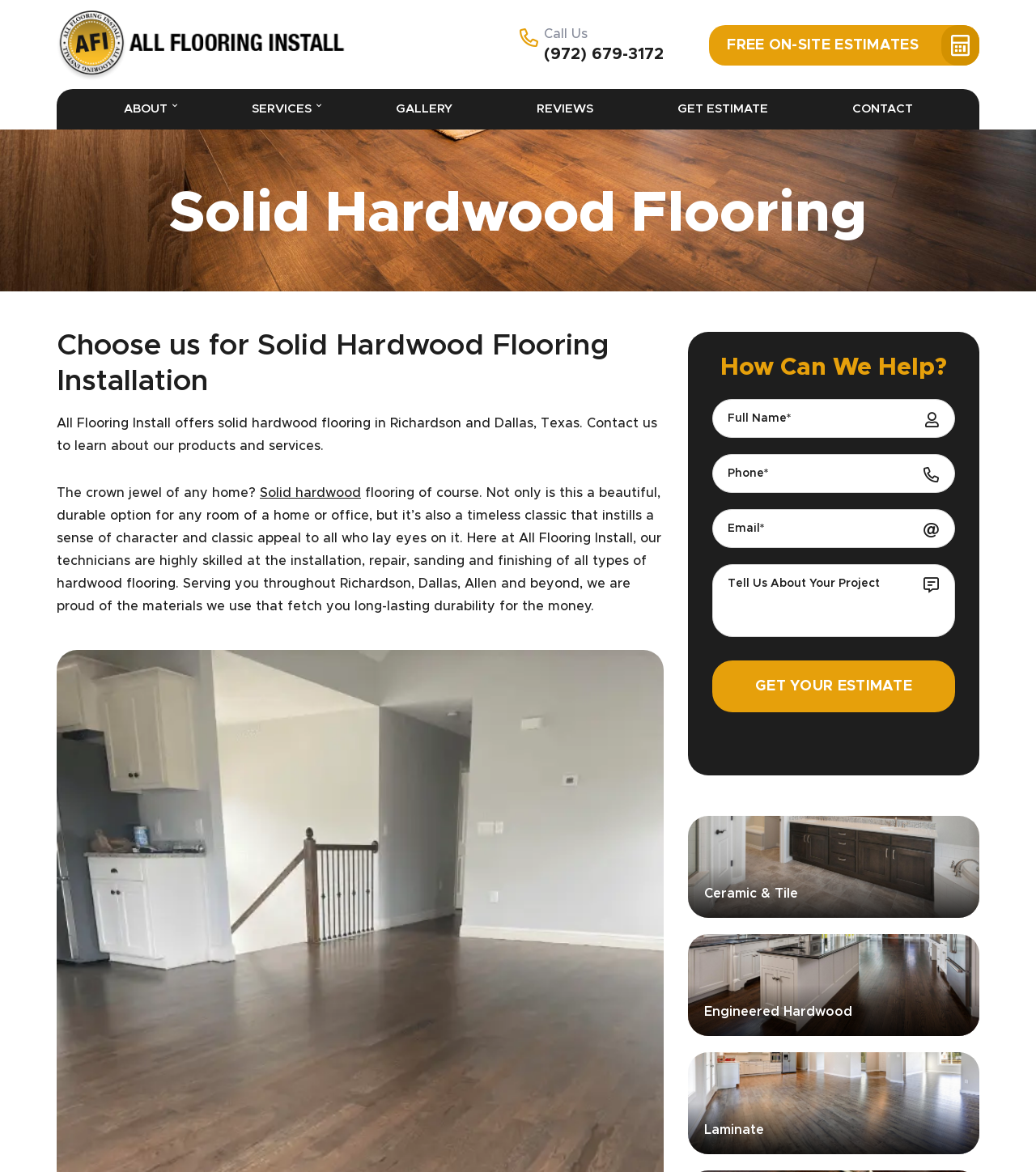Identify the coordinates of the bounding box for the element described below: "GNU AGPL". Return the coordinates as four float numbers between 0 and 1: [left, top, right, bottom].

None